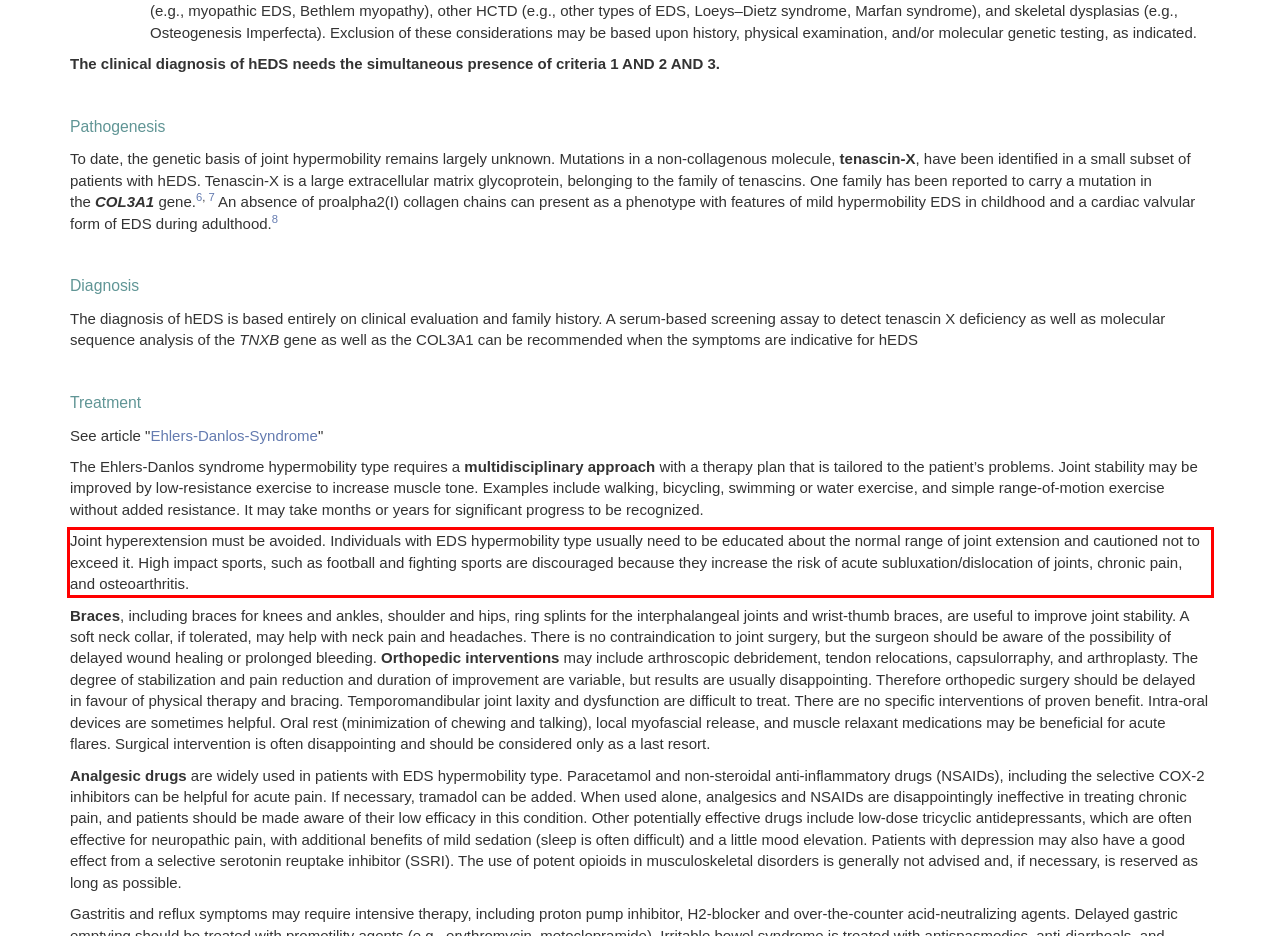Given the screenshot of the webpage, identify the red bounding box, and recognize the text content inside that red bounding box.

Joint hyperextension must be avoided. Individuals with EDS hypermobility type usually need to be educated about the normal range of joint extension and cautioned not to exceed it. High impact sports, such as football and fighting sports are discouraged because they increase the risk of acute subluxation/dislocation of joints, chronic pain, and osteoarthritis.